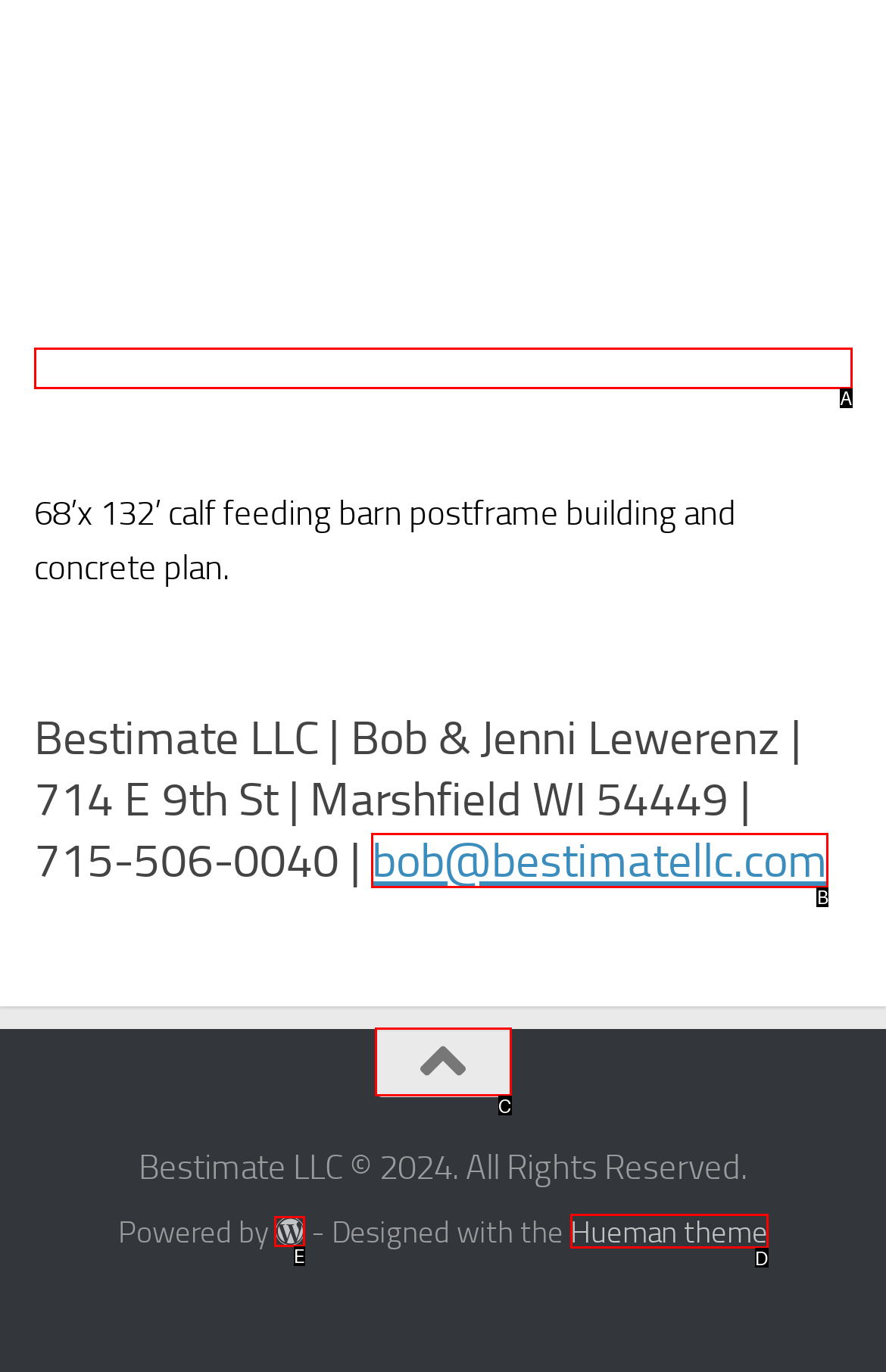Match the description to the correct option: title="68’ x132’ Starwood Calf Barn"
Provide the letter of the matching option directly.

A